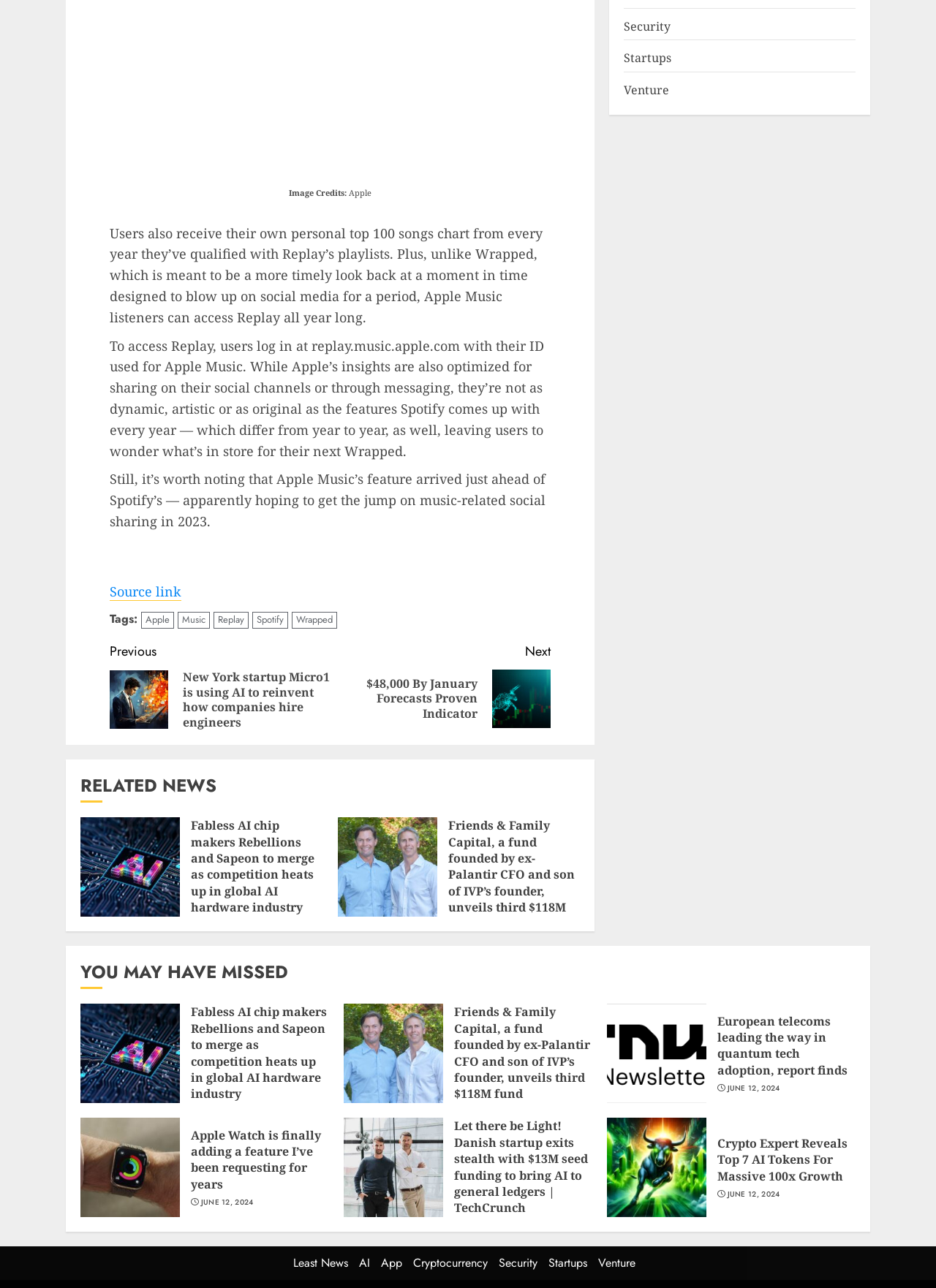Please provide a short answer using a single word or phrase for the question:
What is the purpose of Replay?

To provide users with their personal top 100 songs chart